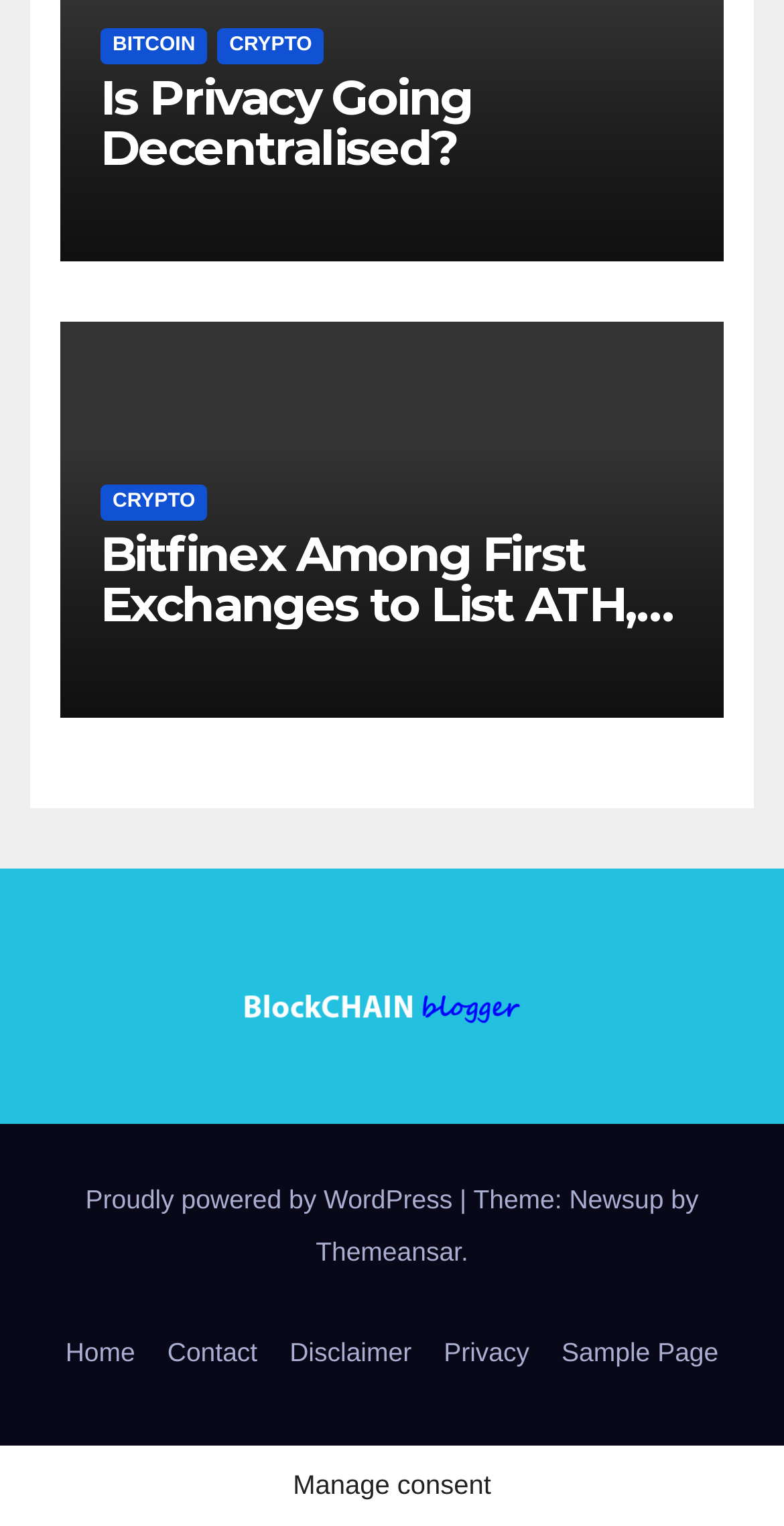Find the bounding box coordinates of the element I should click to carry out the following instruction: "Check the latest news about Bitfinex".

[0.128, 0.347, 0.872, 0.413]